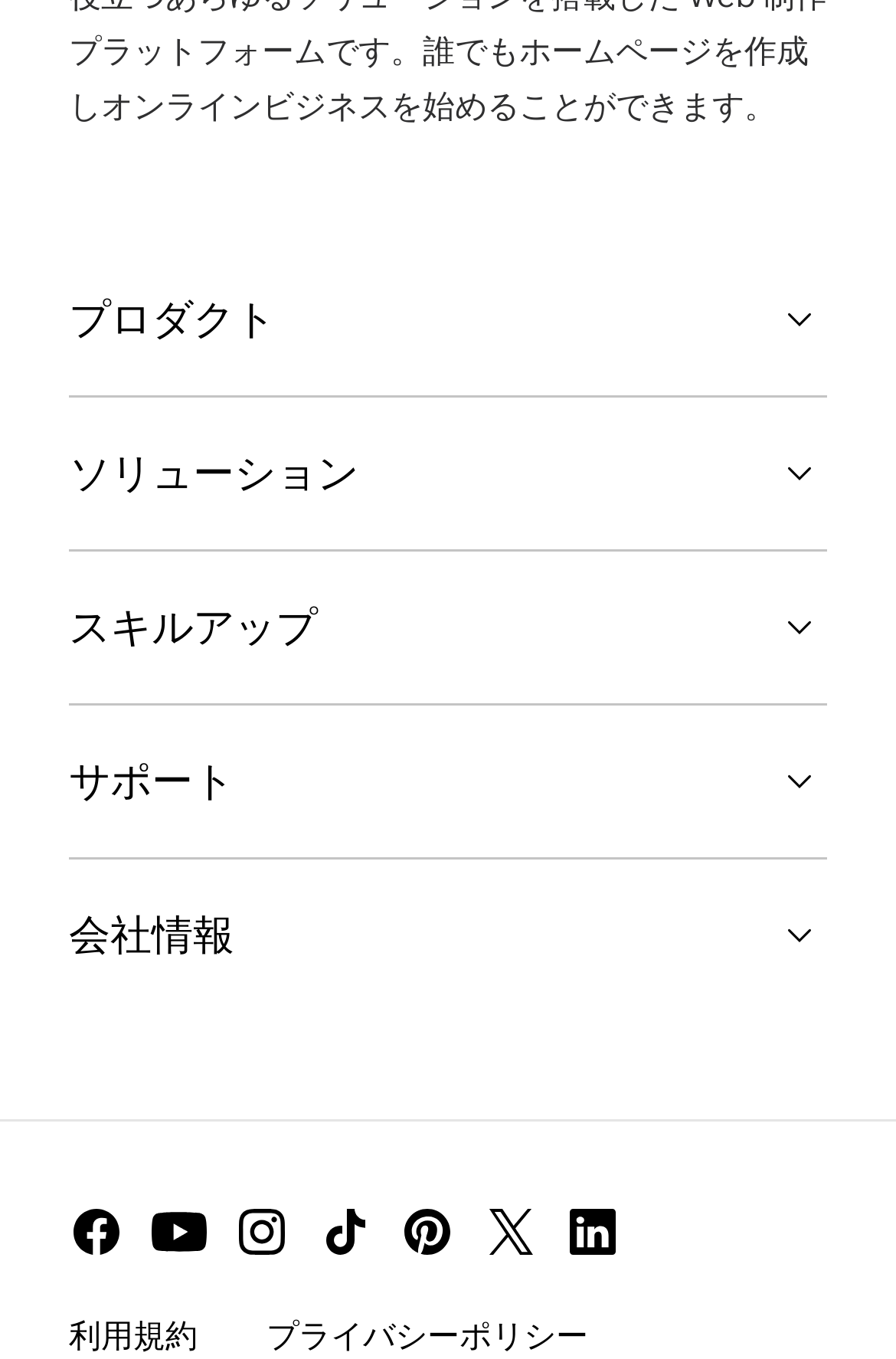Use a single word or phrase to answer the question: 
How many buttons are in the top navigation menu?

5